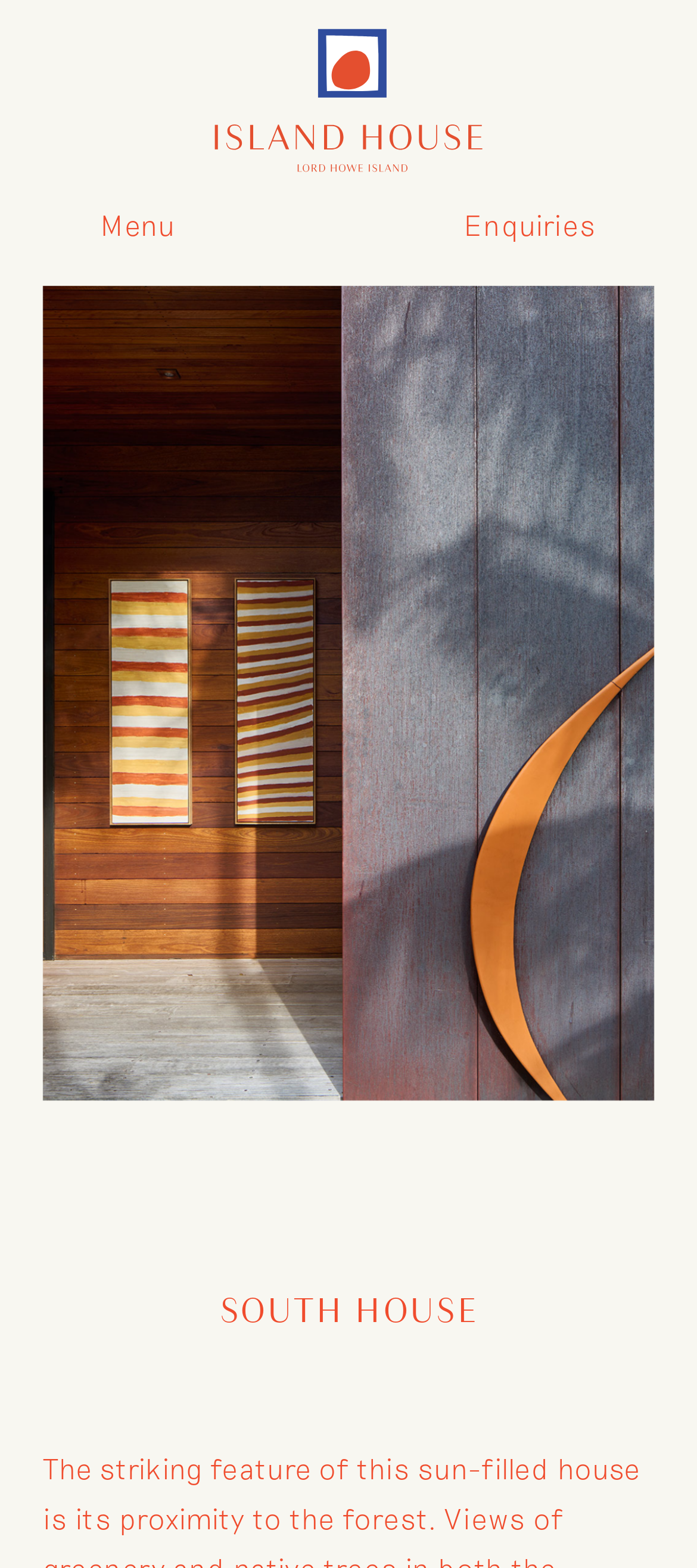Please give a short response to the question using one word or a phrase:
What is the name of the house?

South House